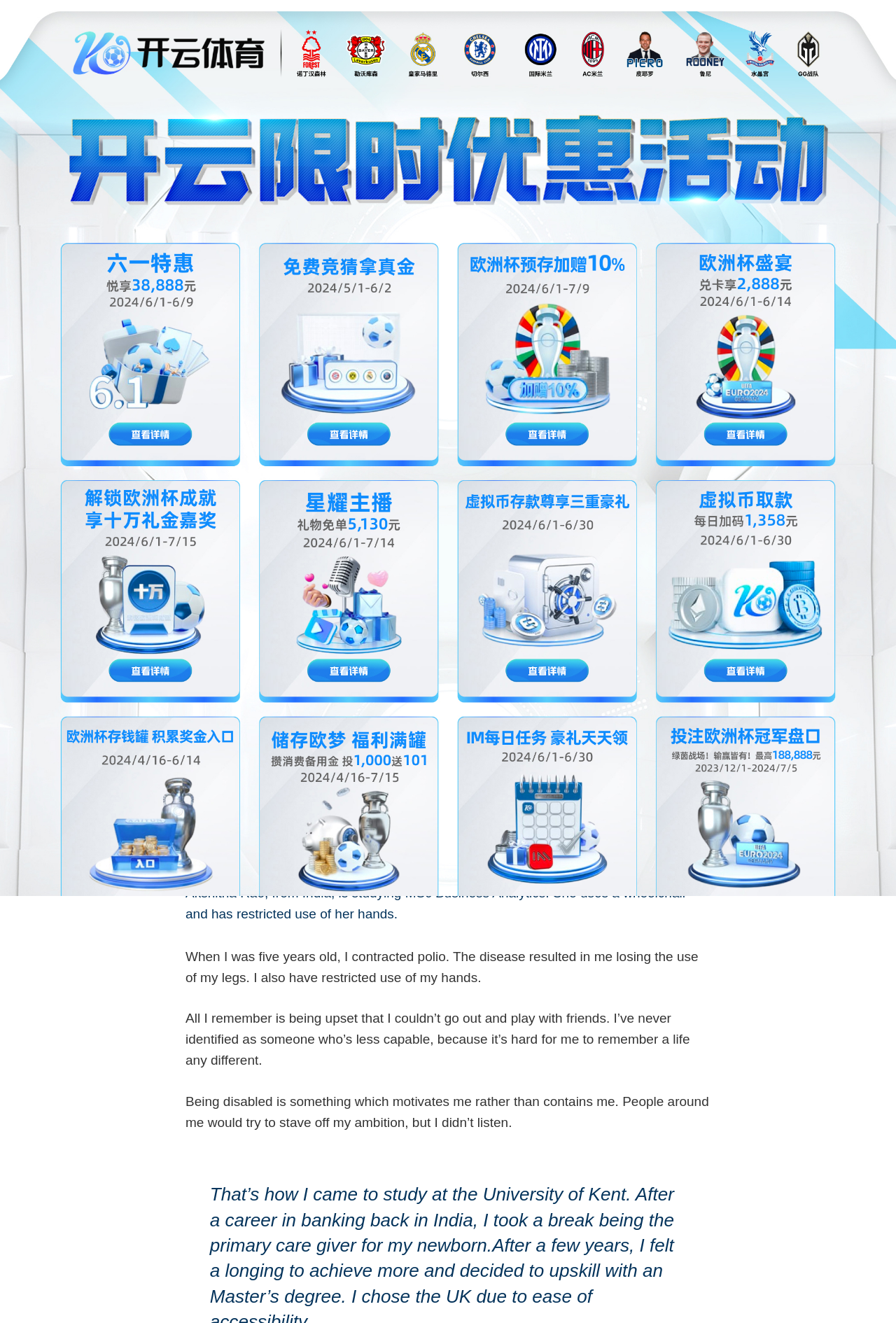Provide the bounding box coordinates of the HTML element described by the text: "Kent Business School".

[0.043, 0.0, 0.957, 0.079]